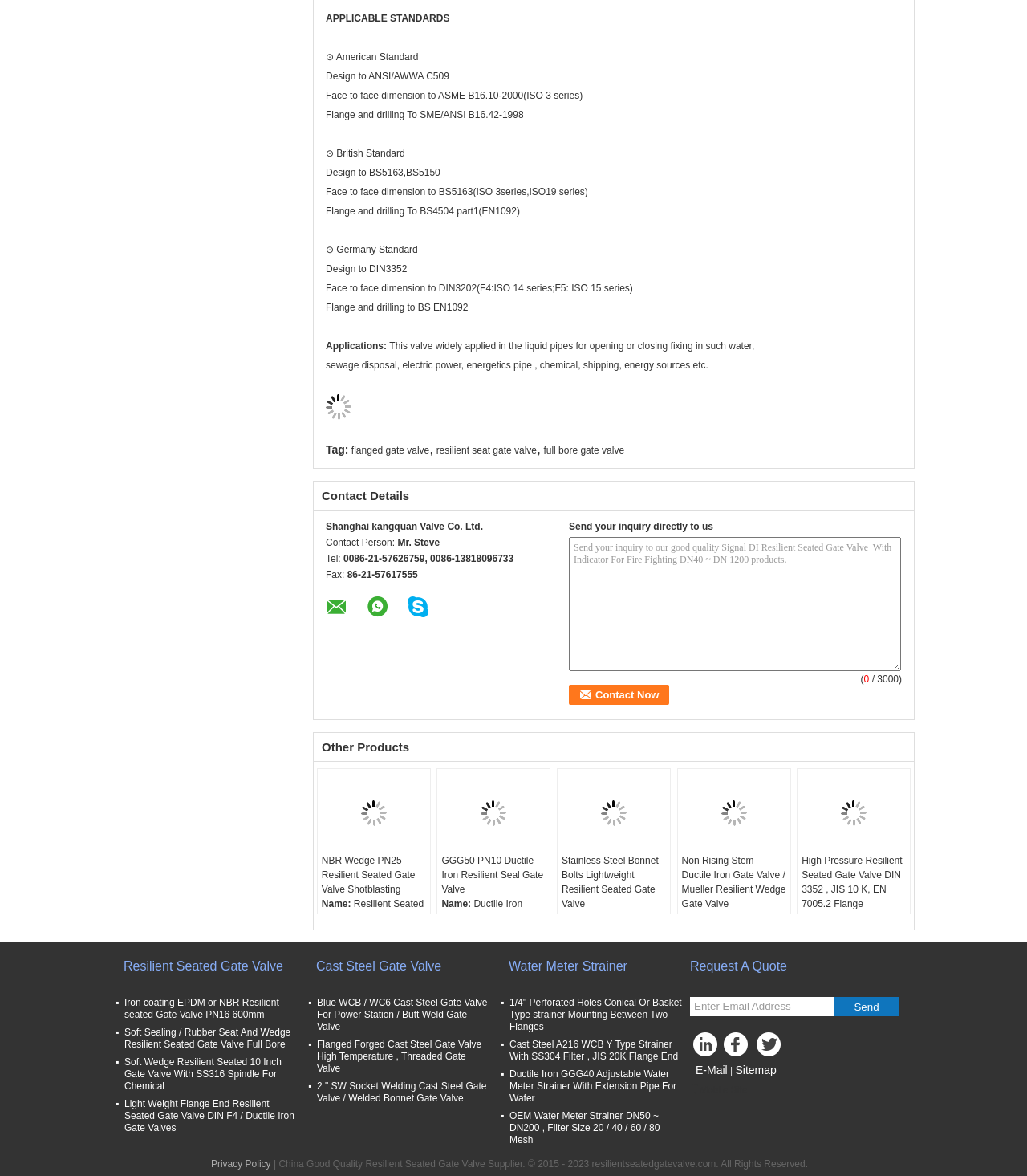What is the contact information of the supplier?
Ensure your answer is thorough and detailed.

The webpage provides the contact information of the supplier, which is Shanghai kangquan Valve Co. Ltd., with a contact person named Mr. Steve, and phone numbers and fax numbers are also provided.